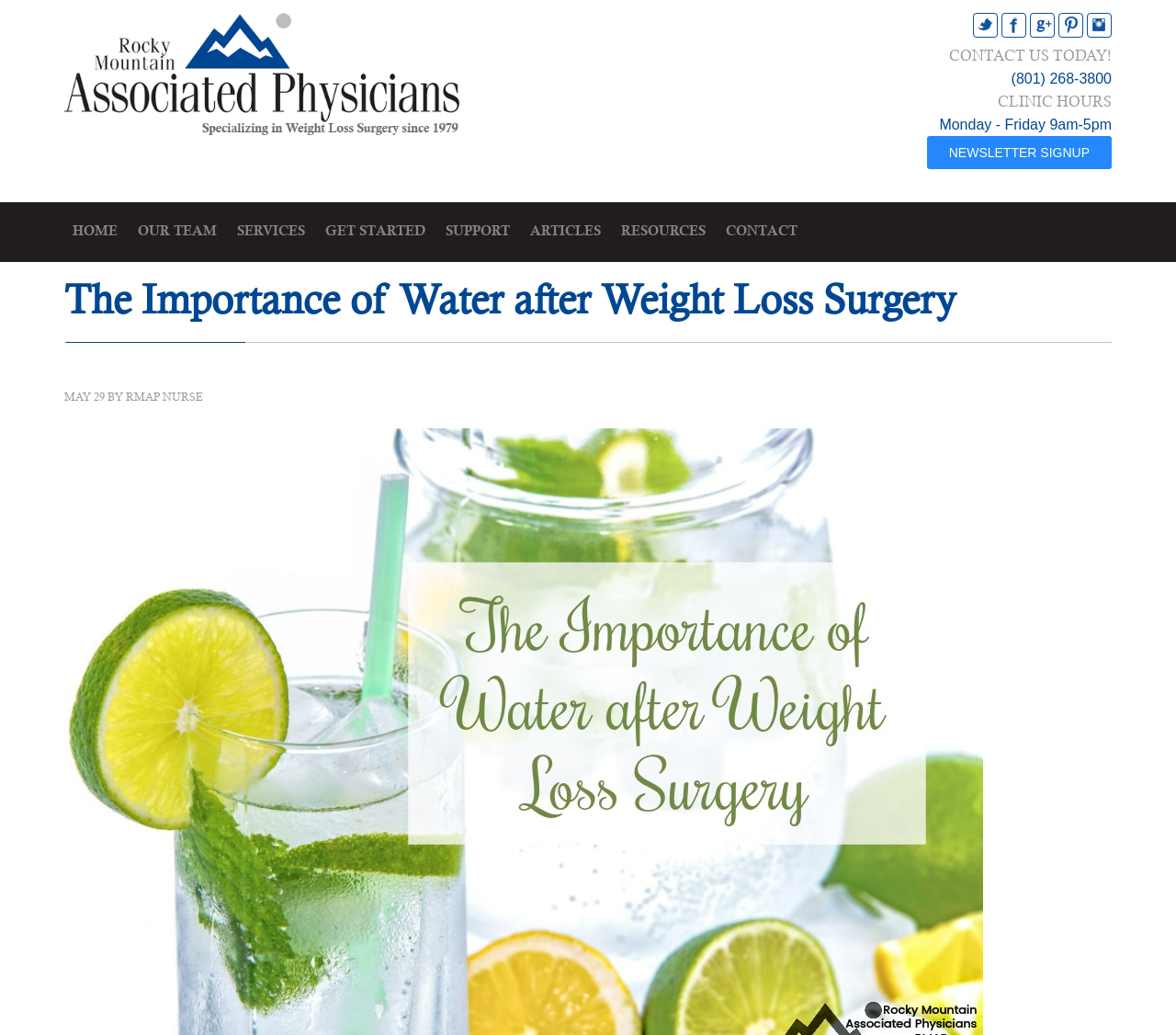Locate the bounding box coordinates of the clickable area needed to fulfill the instruction: "Click the 'HOME' link".

[0.055, 0.195, 0.107, 0.247]